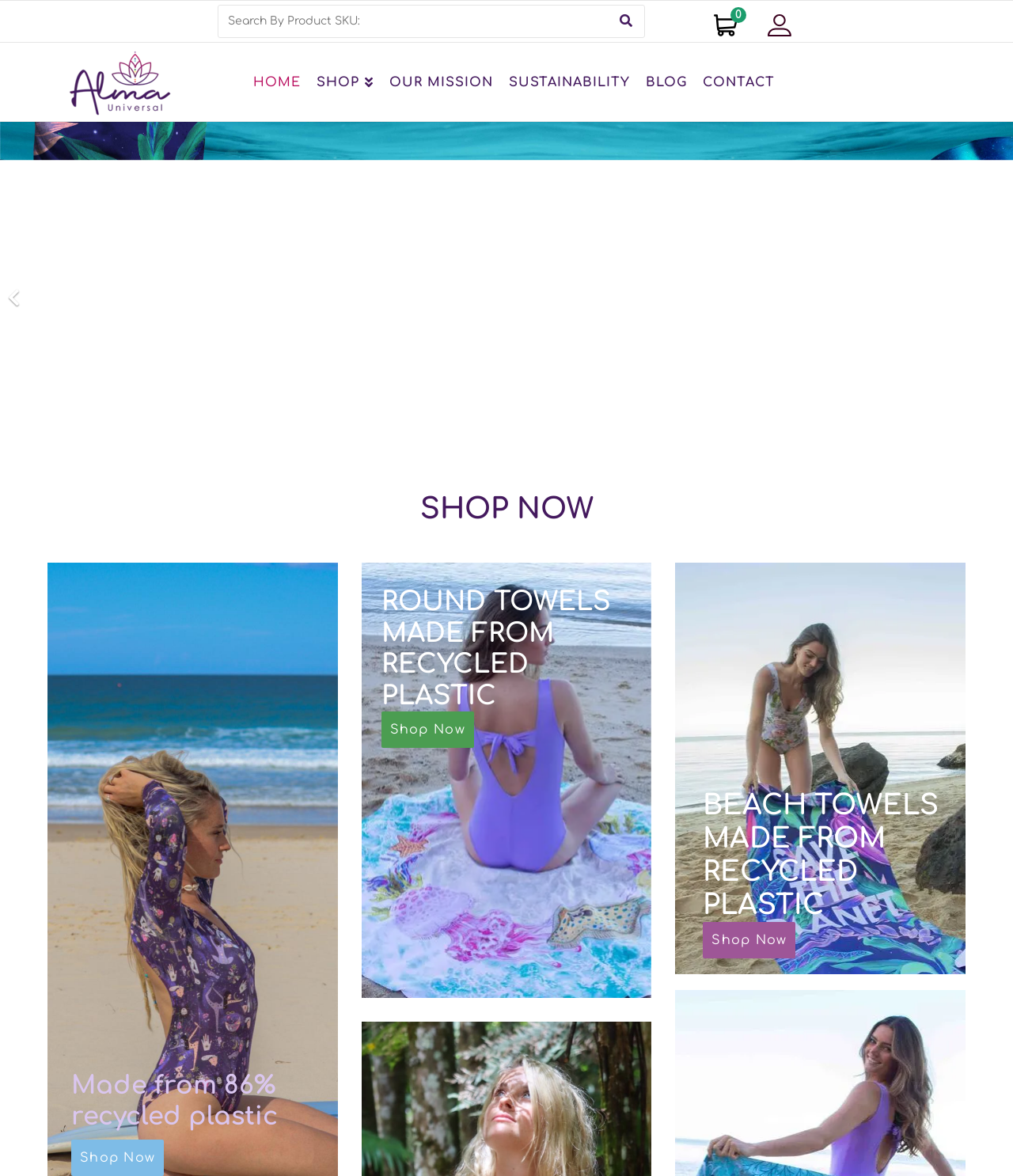How many 'Shop Now' buttons are there?
Make sure to answer the question with a detailed and comprehensive explanation.

I found three 'Shop Now' buttons on the webpage, each corresponding to a different product category.